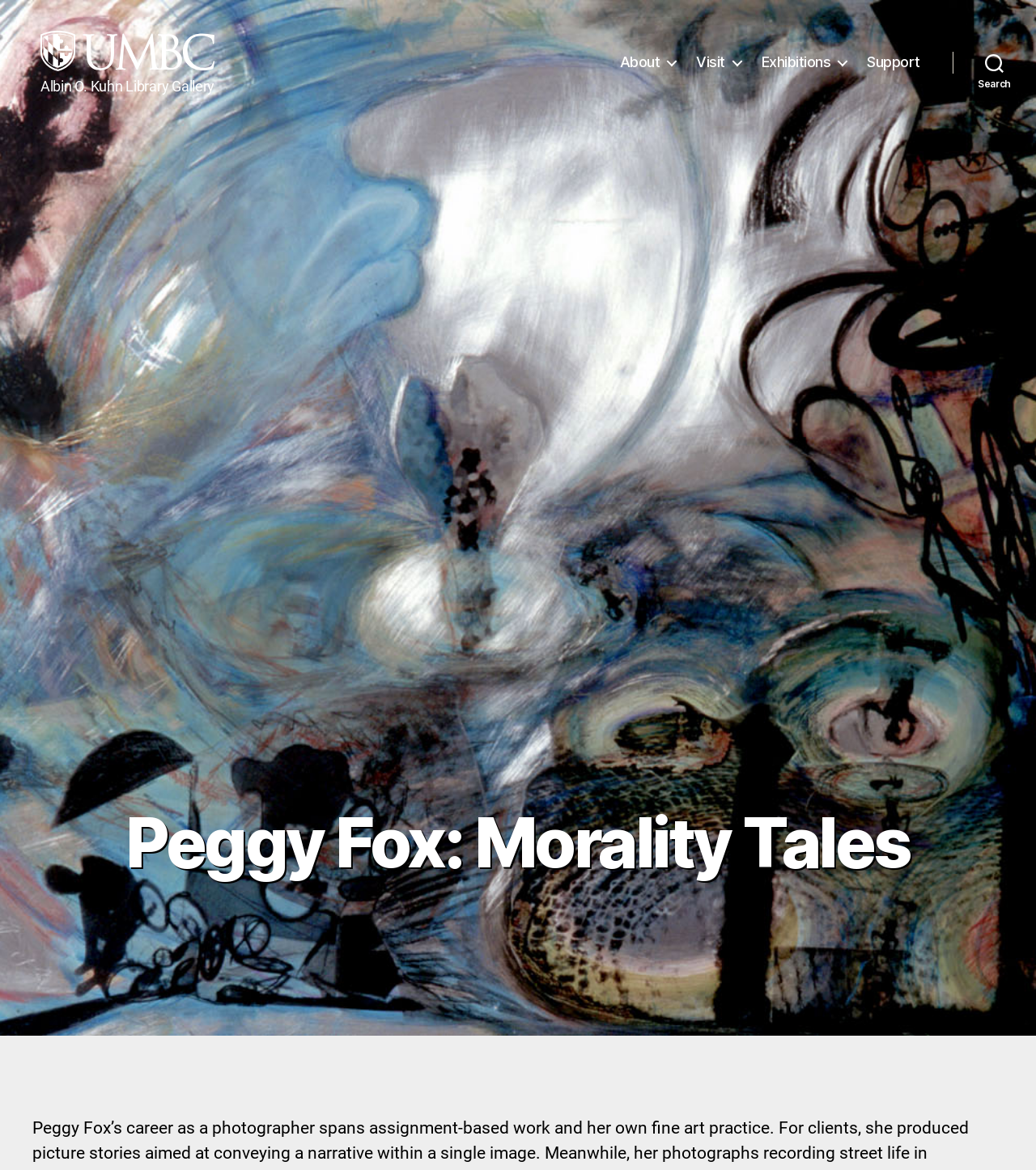Use a single word or phrase to respond to the question:
Is the search button expanded?

No